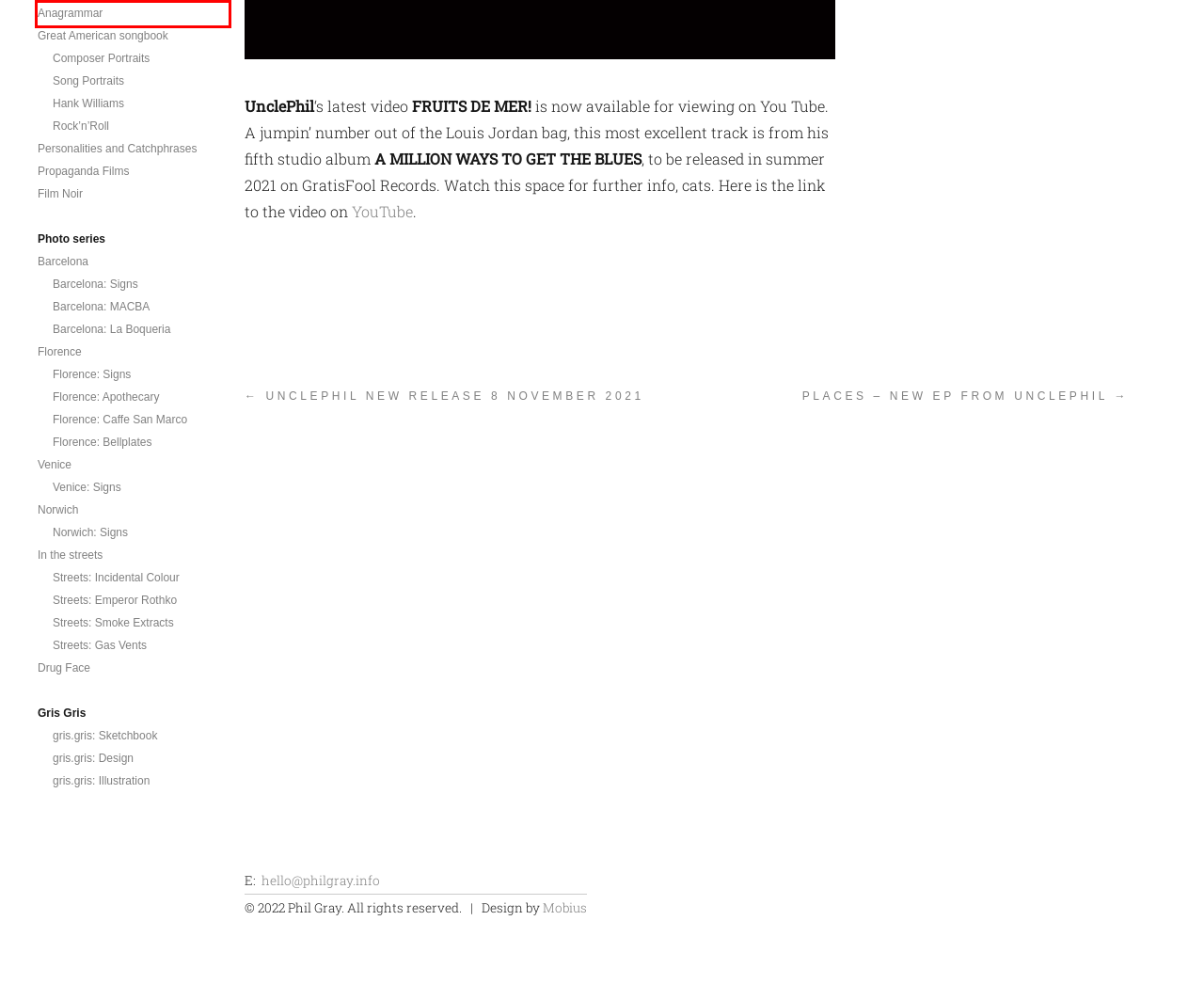Examine the screenshot of a webpage with a red bounding box around a UI element. Select the most accurate webpage description that corresponds to the new page after clicking the highlighted element. Here are the choices:
A. Streets: Incidental Colour - Phil GrayPhil Gray
B. PLACES - New EP from UnclePhilPhil Gray
C. gris.gris: Design - Phil GrayPhil Gray
D. Barcelona: MACBA - Phil GrayPhil Gray
E. Hank Williams - Phil GrayPhil Gray
F. Florence: Caffe San Marco - Phil GrayPhil Gray
G. Anagrammar - Phil GrayPhil Gray
H. UnclePhil new release 8 November 2021Phil Gray

G